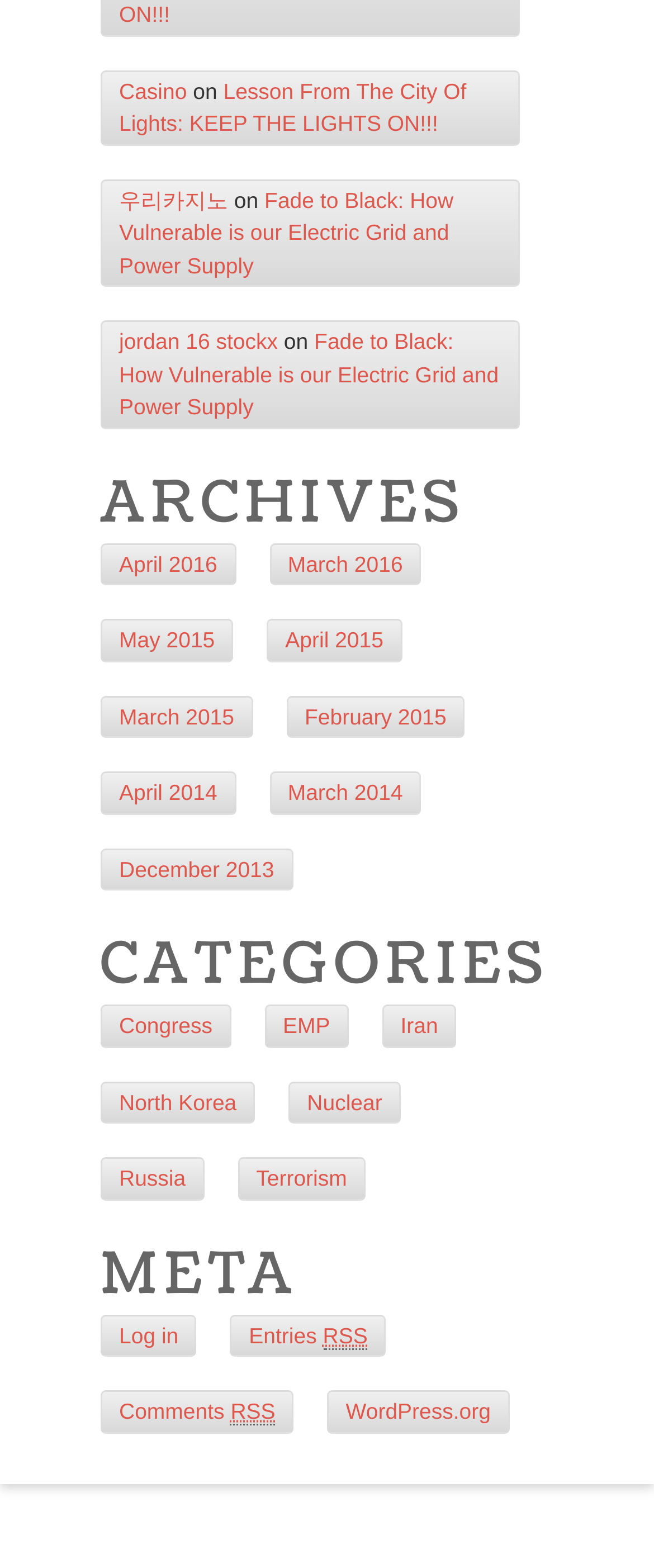Please answer the following query using a single word or phrase: 
How many categories are there?

6